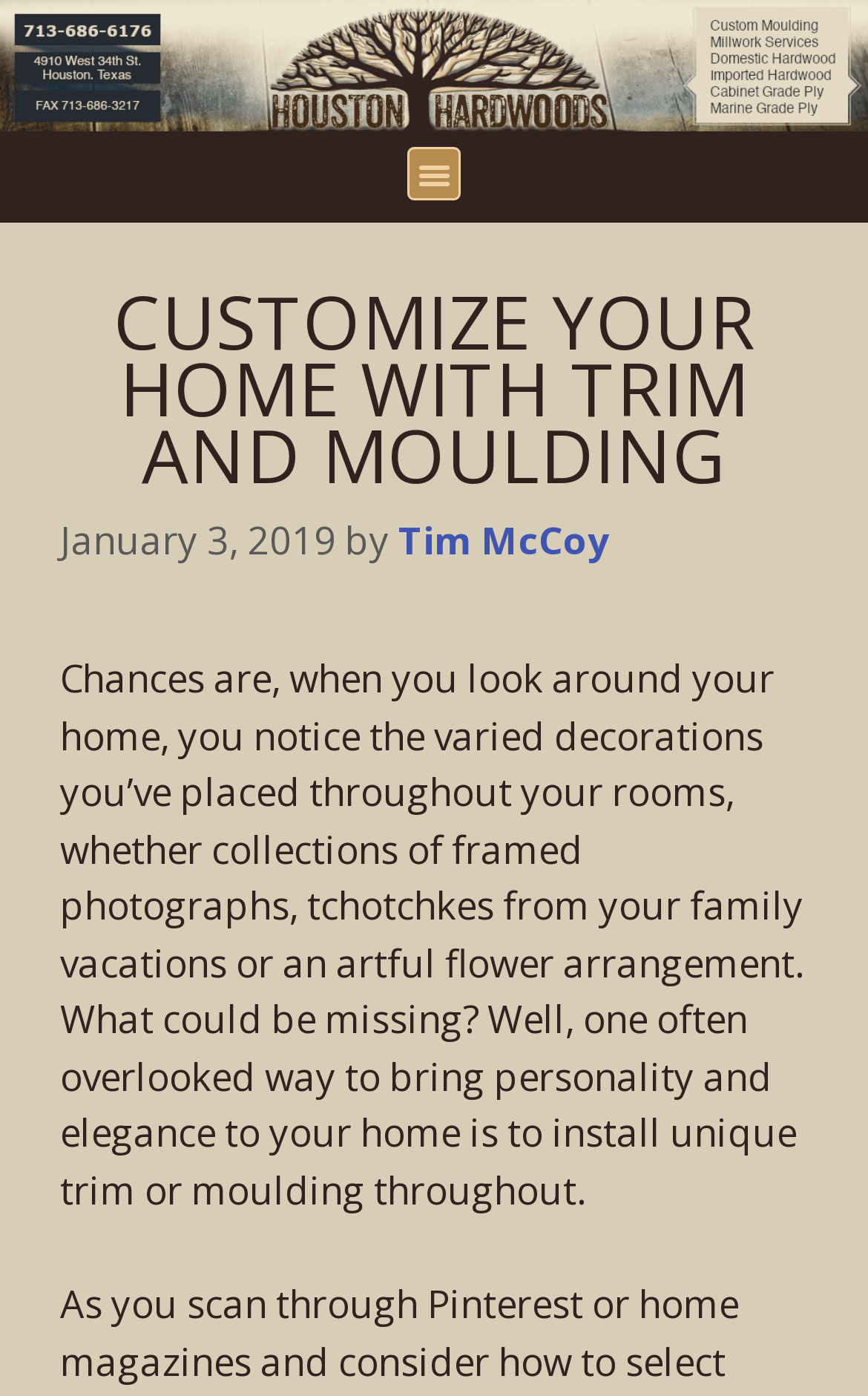Provide a brief response to the question using a single word or phrase: 
What is the purpose of the button?

Menu Toggle